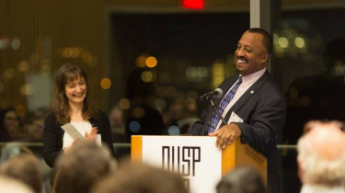What is the likely tone of the man's speech?
Look at the screenshot and provide an in-depth answer.

The man, who appears to be delivering a speech, is seen with a jovial smile, indicating a light-hearted or humorous tone, which suggests that the speech is not too serious or formal.